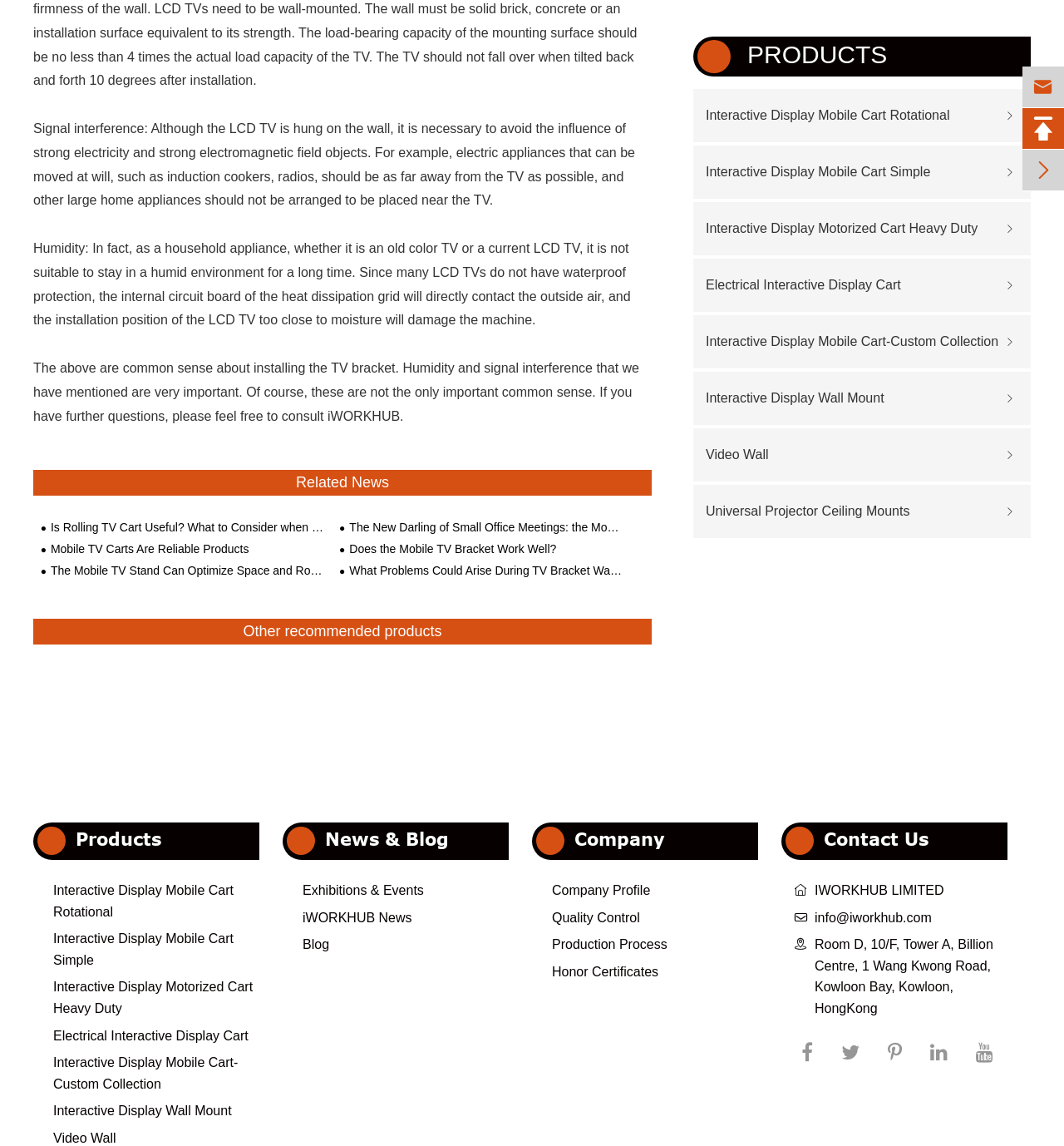Find the bounding box of the UI element described as follows: "Willem".

None